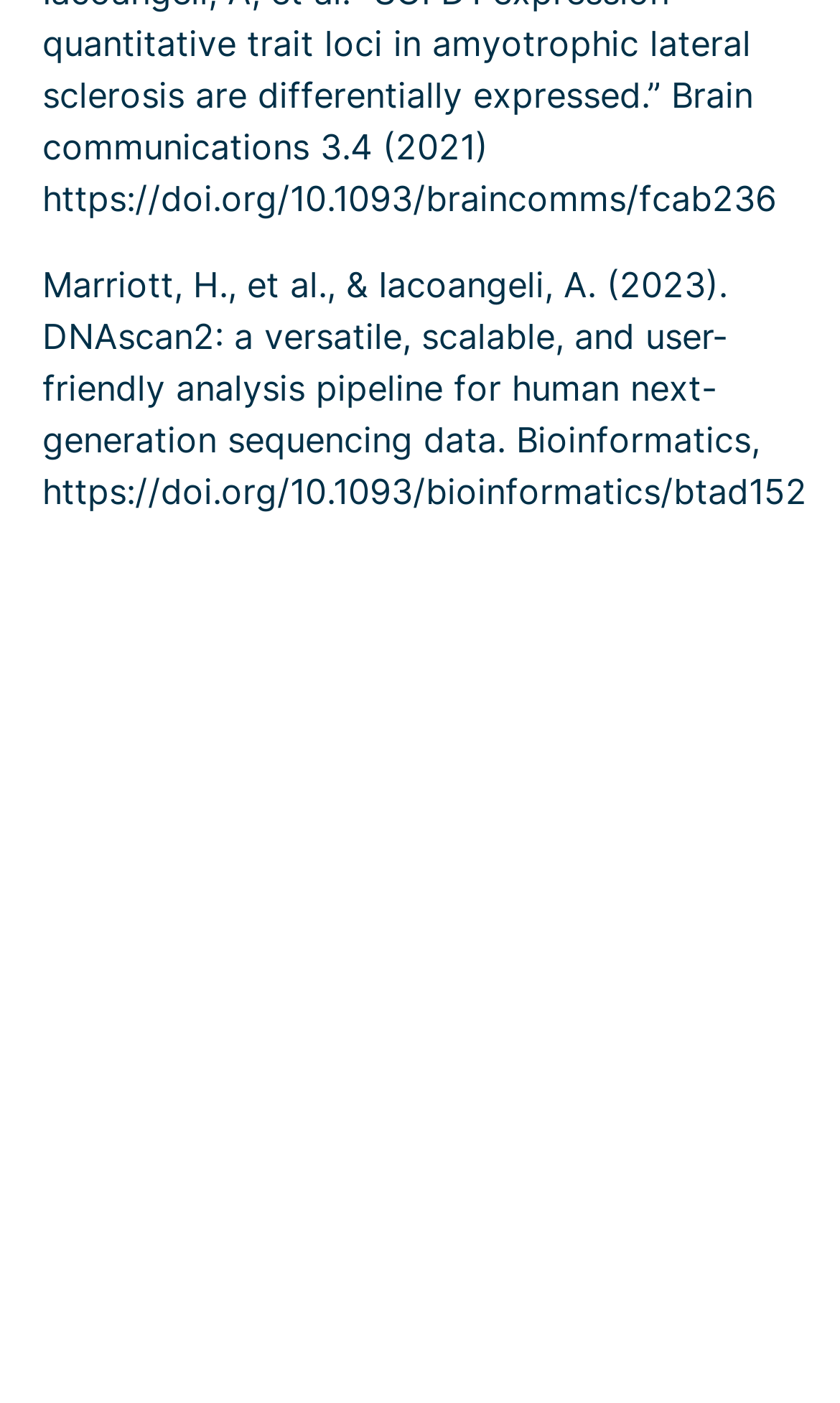Please give a short response to the question using one word or a phrase:
How many links are there at the bottom of the webpage?

4